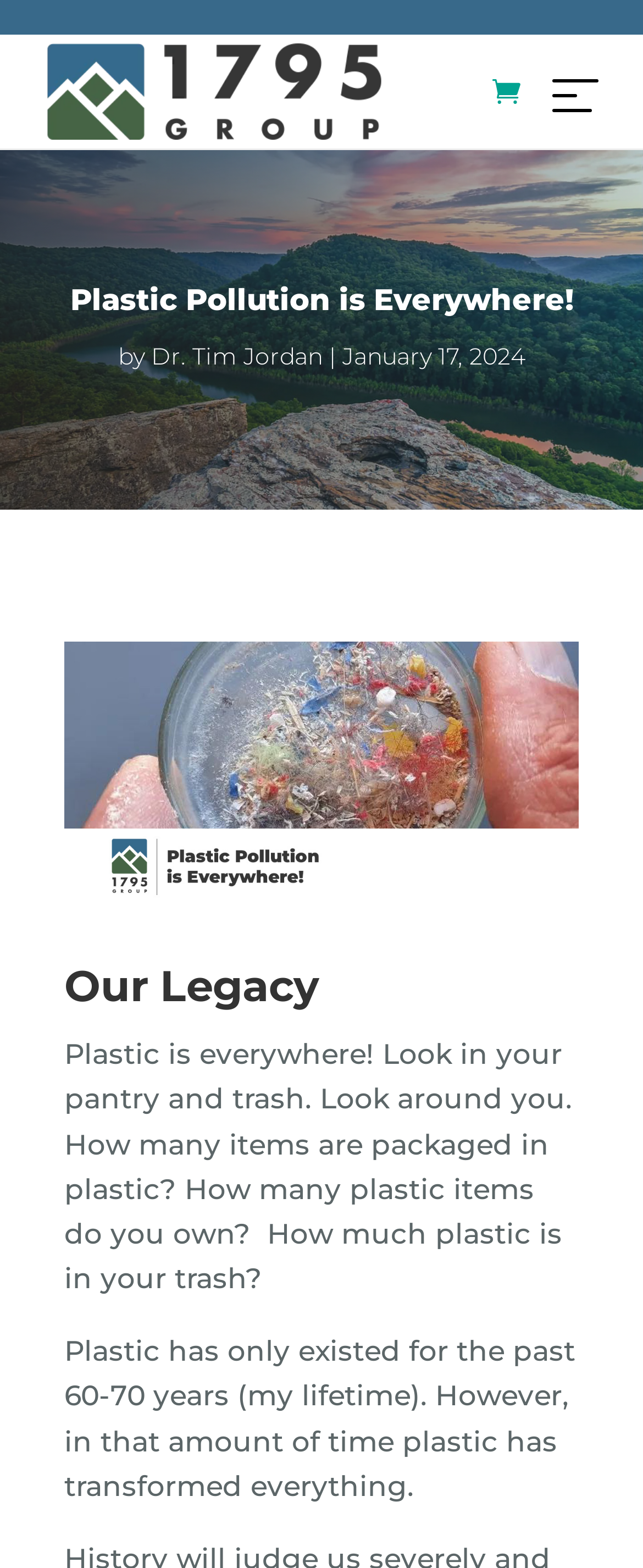Find the bounding box of the UI element described as: "Dr. Tim Jordan". The bounding box coordinates should be given as four float values between 0 and 1, i.e., [left, top, right, bottom].

[0.235, 0.217, 0.501, 0.236]